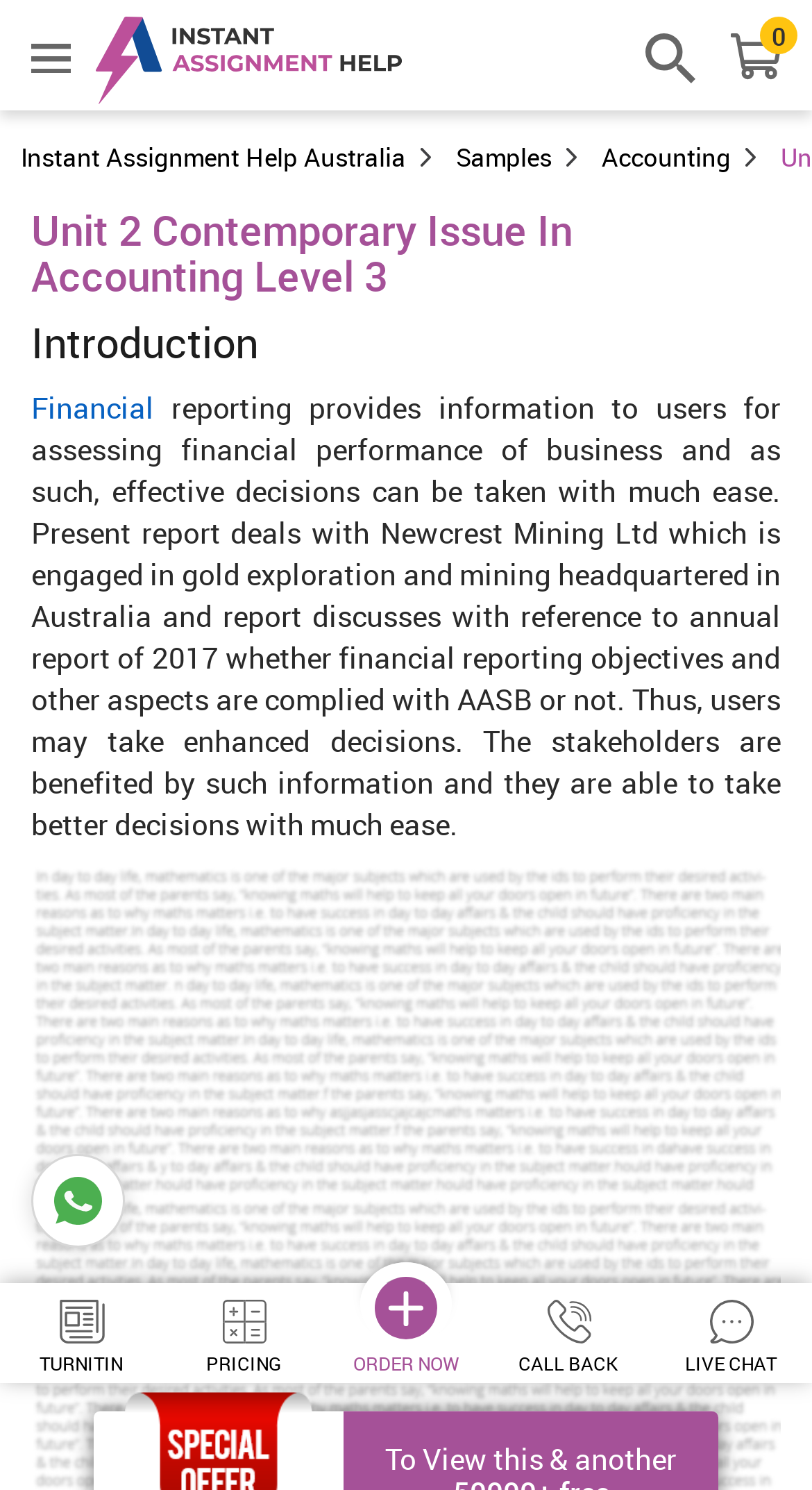Determine the title of the webpage and give its text content.

Unit 2 Contemporary Issue In Accounting Level 3